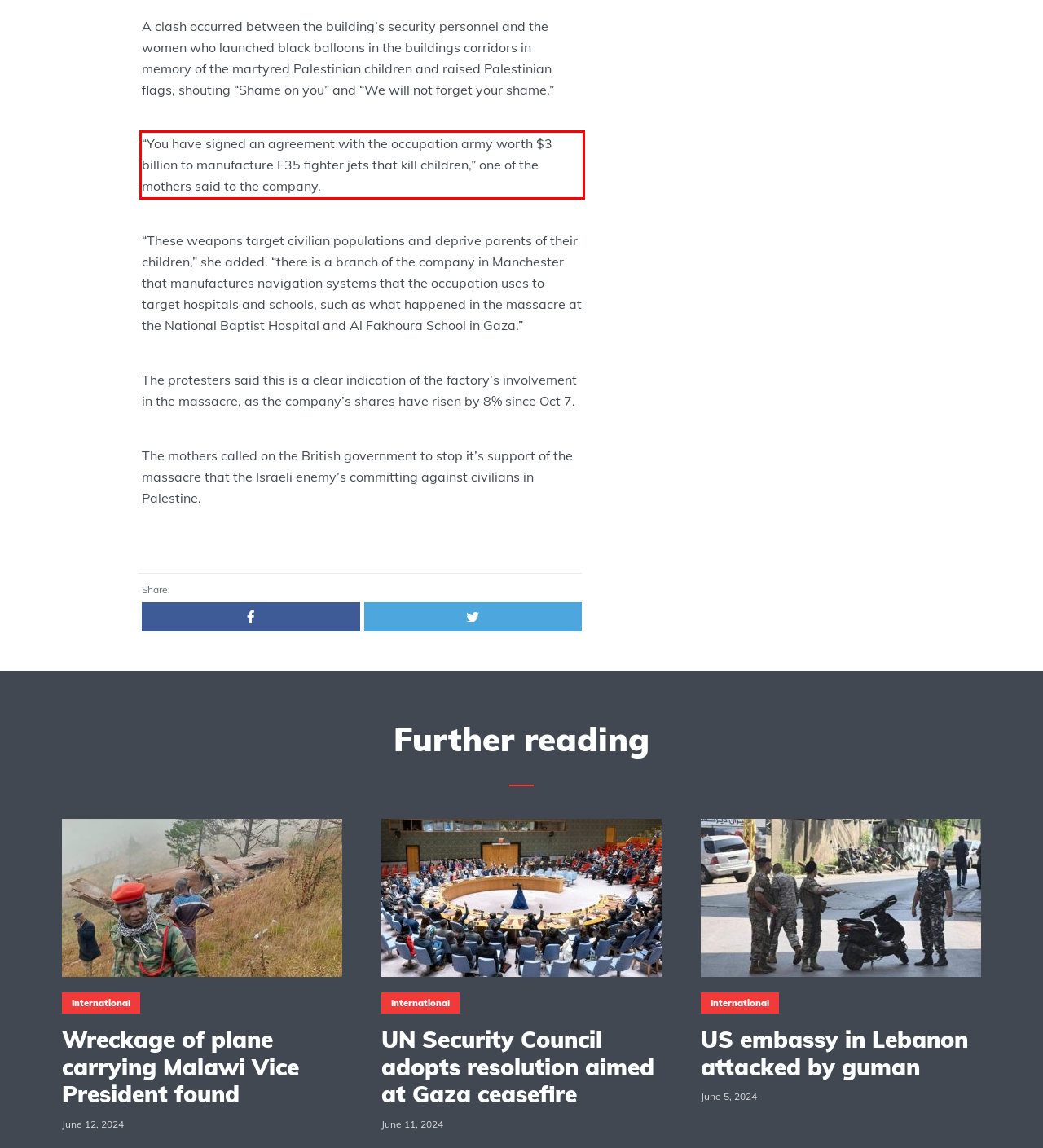Using the provided screenshot of a webpage, recognize and generate the text found within the red rectangle bounding box.

“You have signed an agreement with the occupation army worth $3 billion to manufacture F35 fighter jets that kill children,” one of the mothers said to the company.